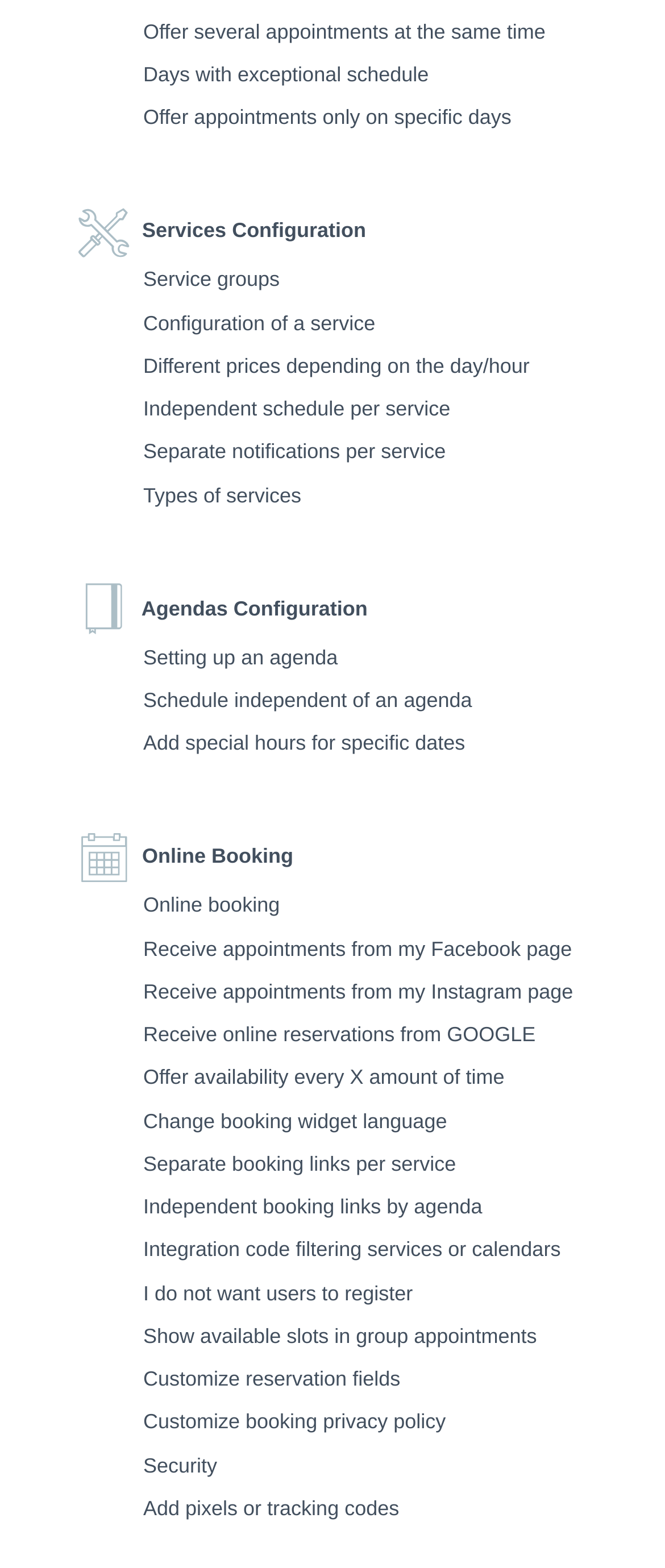Identify the bounding box coordinates of the region that needs to be clicked to carry out this instruction: "Customize reservation fields". Provide these coordinates as four float numbers ranging from 0 to 1, i.e., [left, top, right, bottom].

[0.215, 0.868, 0.9, 0.89]